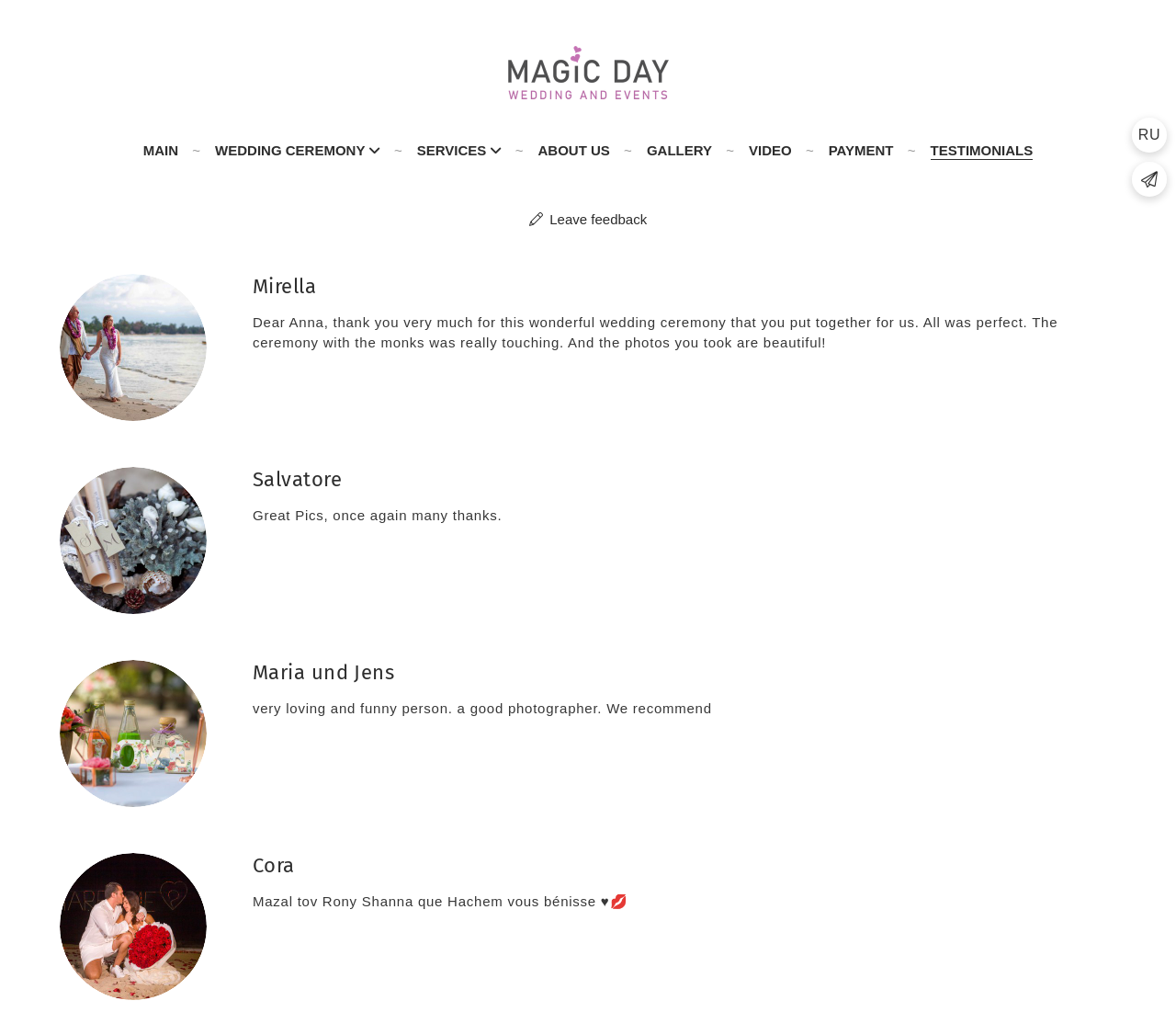Identify the bounding box coordinates of the specific part of the webpage to click to complete this instruction: "Leave feedback".

[0.449, 0.208, 0.551, 0.225]